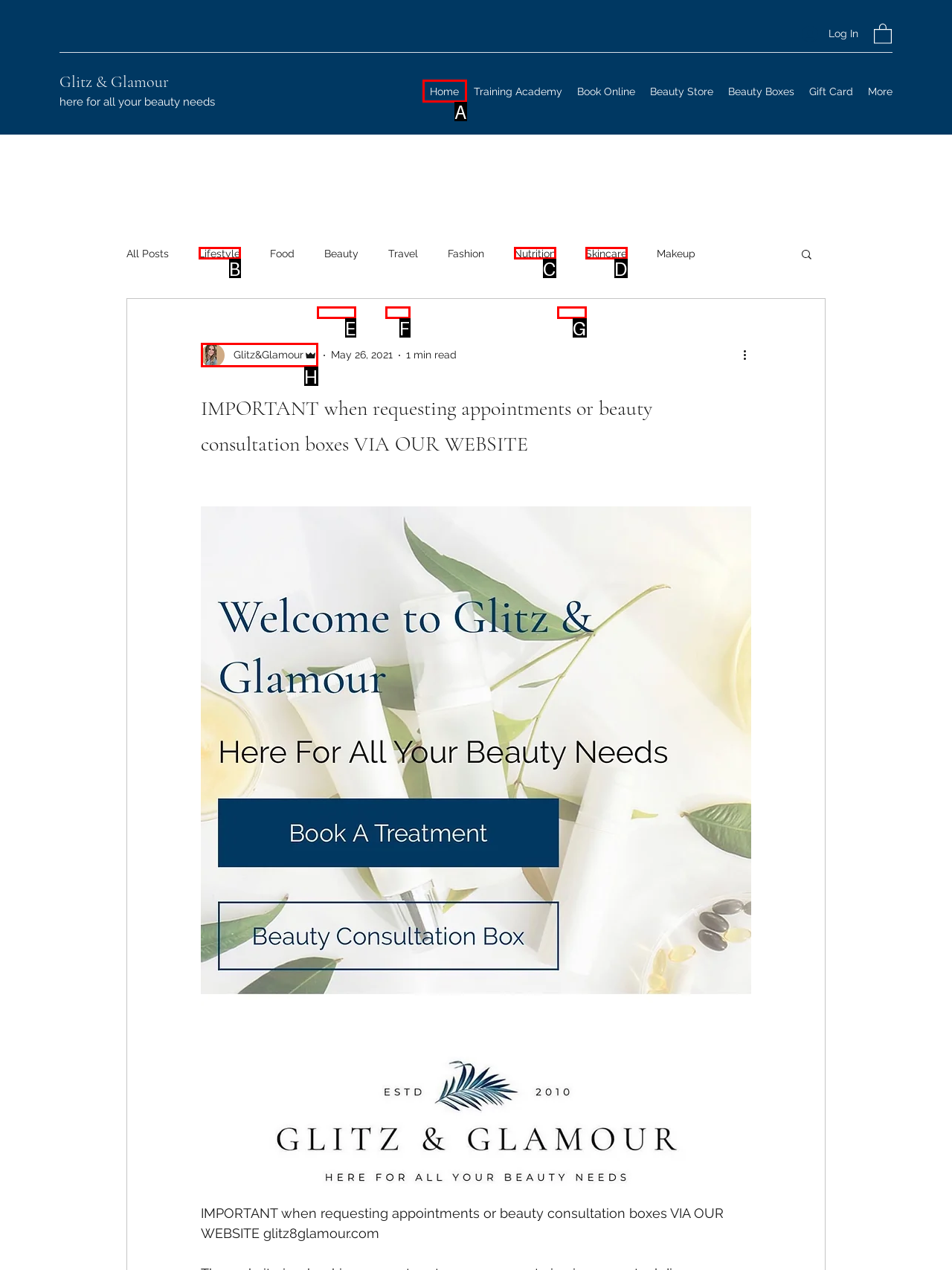Identify the HTML element that matches the description: Lifestyle
Respond with the letter of the correct option.

B